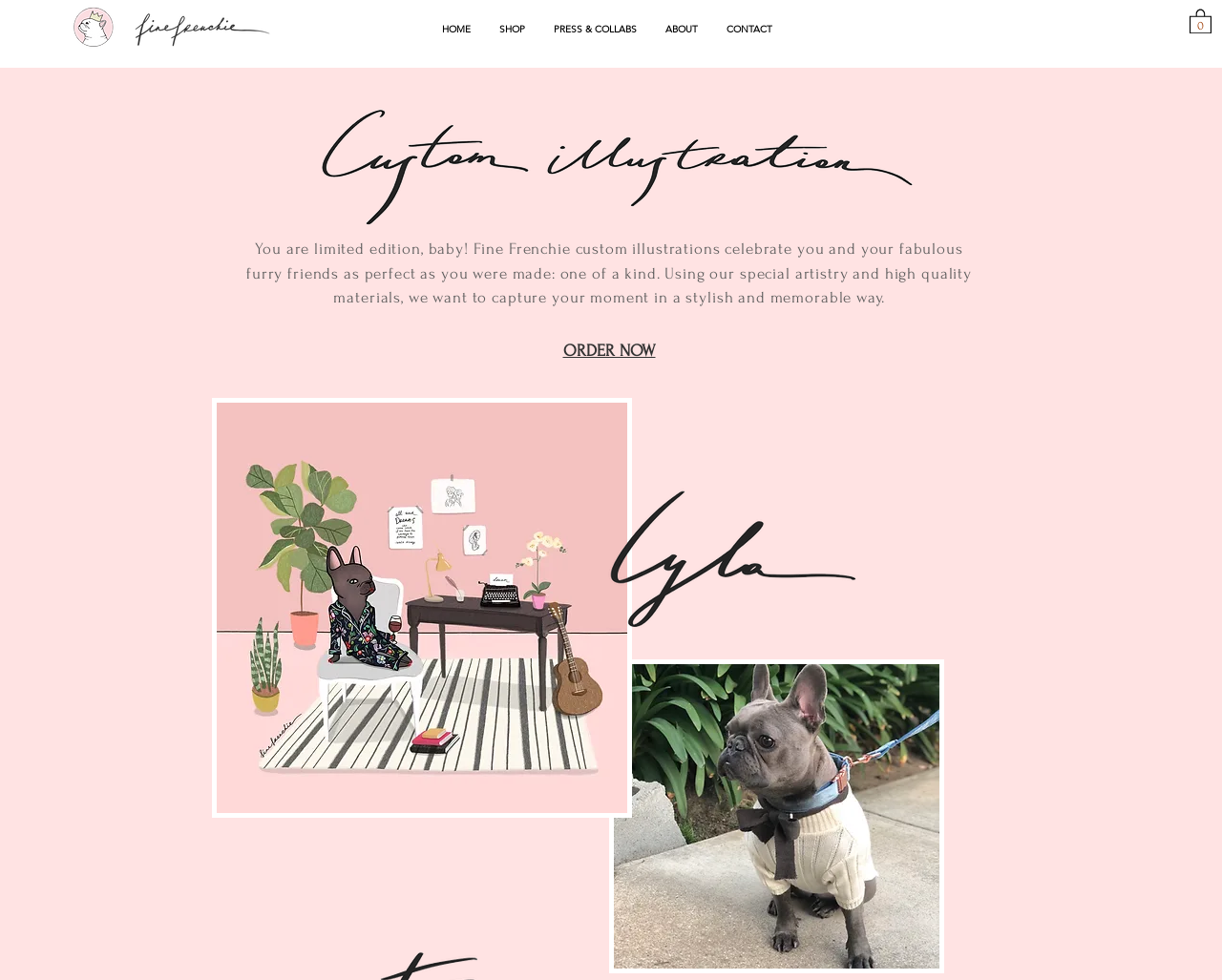How many navigation links are there?
Please give a detailed and elaborate answer to the question based on the image.

The navigation element is located at the top of the webpage, with a bounding box of [0.139, 0.015, 0.855, 0.046]. It contains 5 link elements: 'HOME', 'SHOP', 'PRESS & COLLABS', 'ABOUT', and 'CONTACT'.